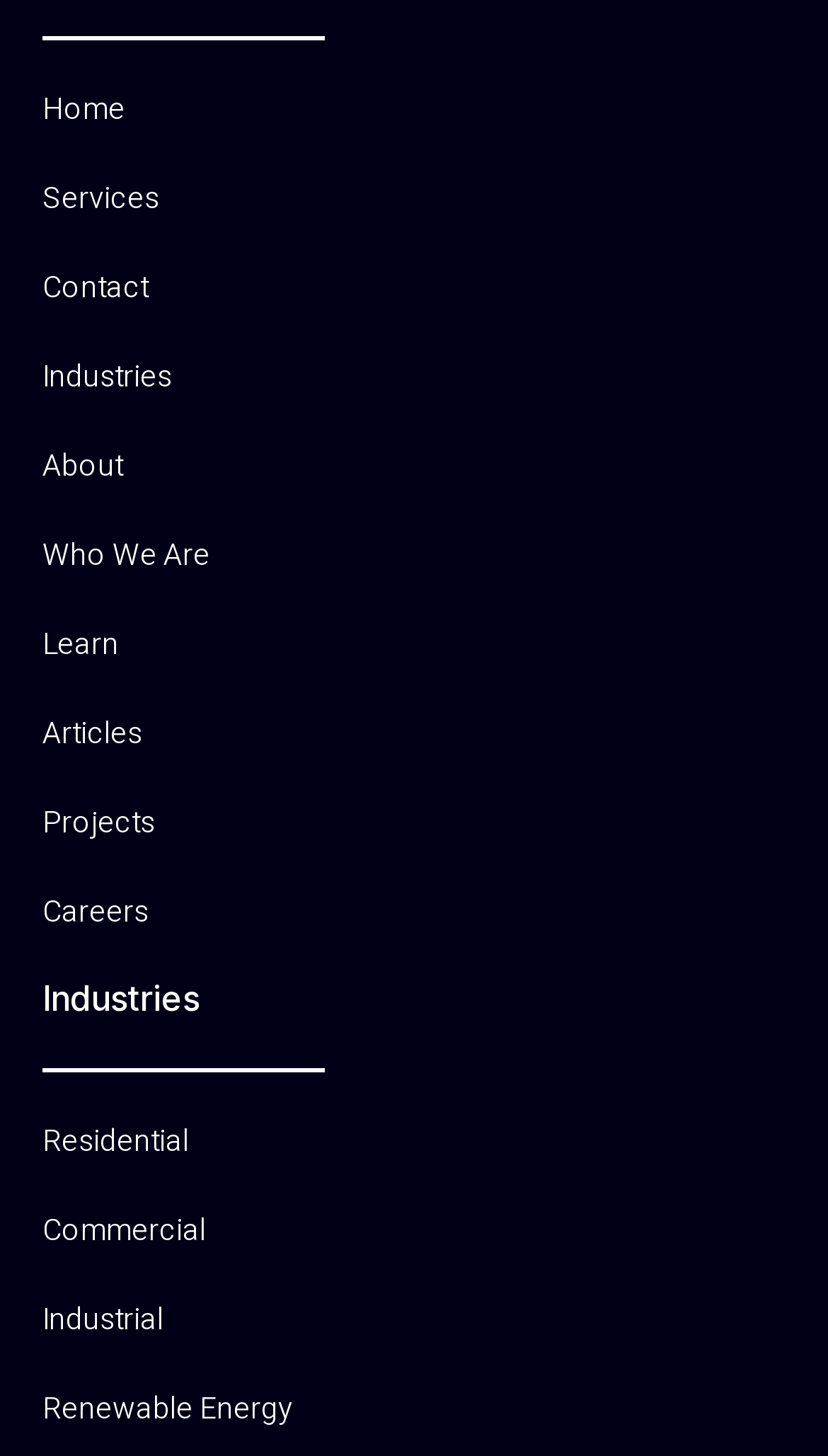Answer this question using a single word or a brief phrase:
What is the last menu item?

Careers